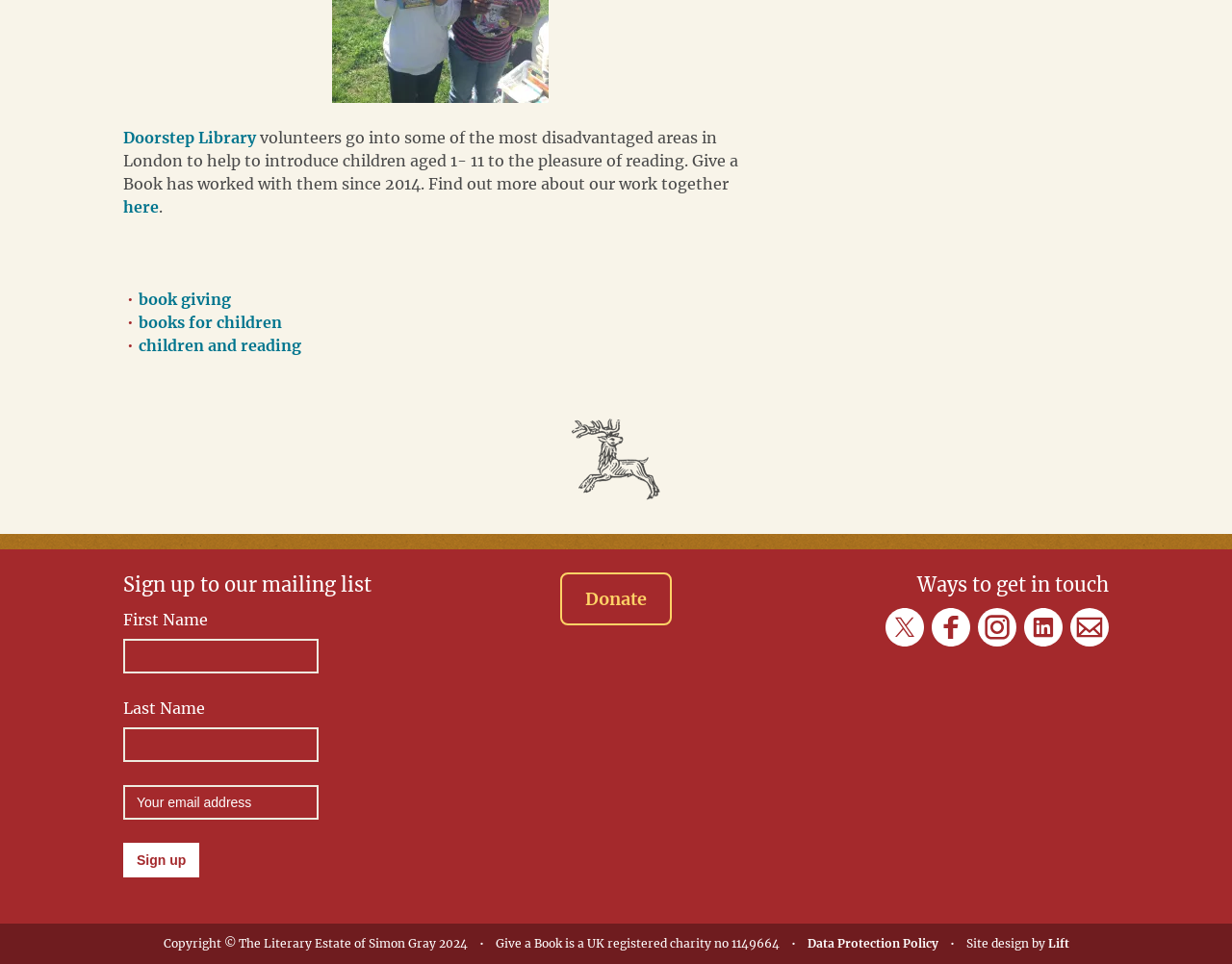Show the bounding box coordinates for the HTML element described as: "Donate".

[0.455, 0.593, 0.545, 0.648]